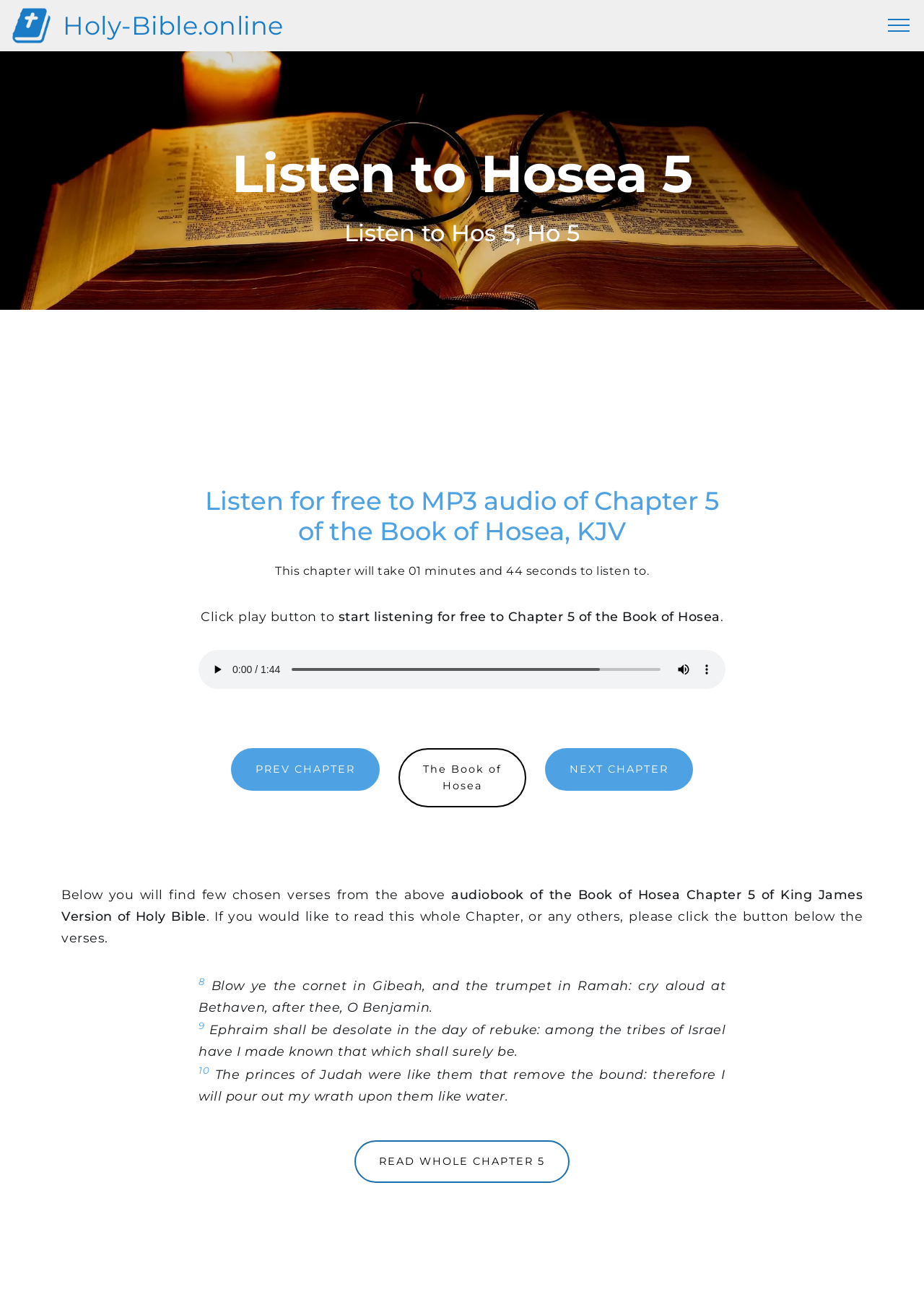Please identify the bounding box coordinates of the element that needs to be clicked to execute the following command: "Click the show more media controls button". Provide the bounding box using four float numbers between 0 and 1, formatted as [left, top, right, bottom].

[0.752, 0.507, 0.777, 0.525]